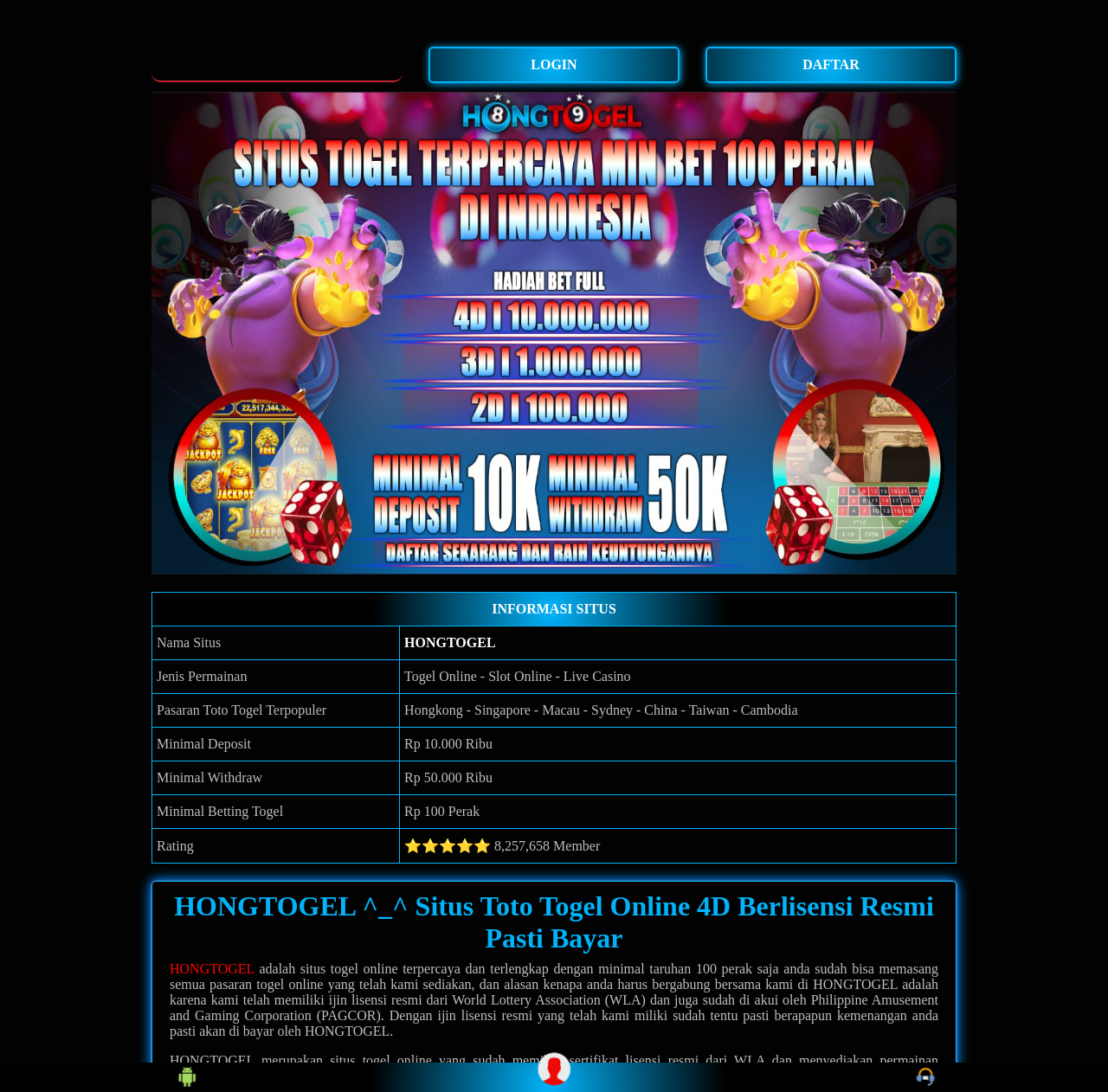Locate and generate the text content of the webpage's heading.

HONGTOGEL ^_^ Situs Toto Togel Online 4D Berlisensi Resmi Pasti Bayar